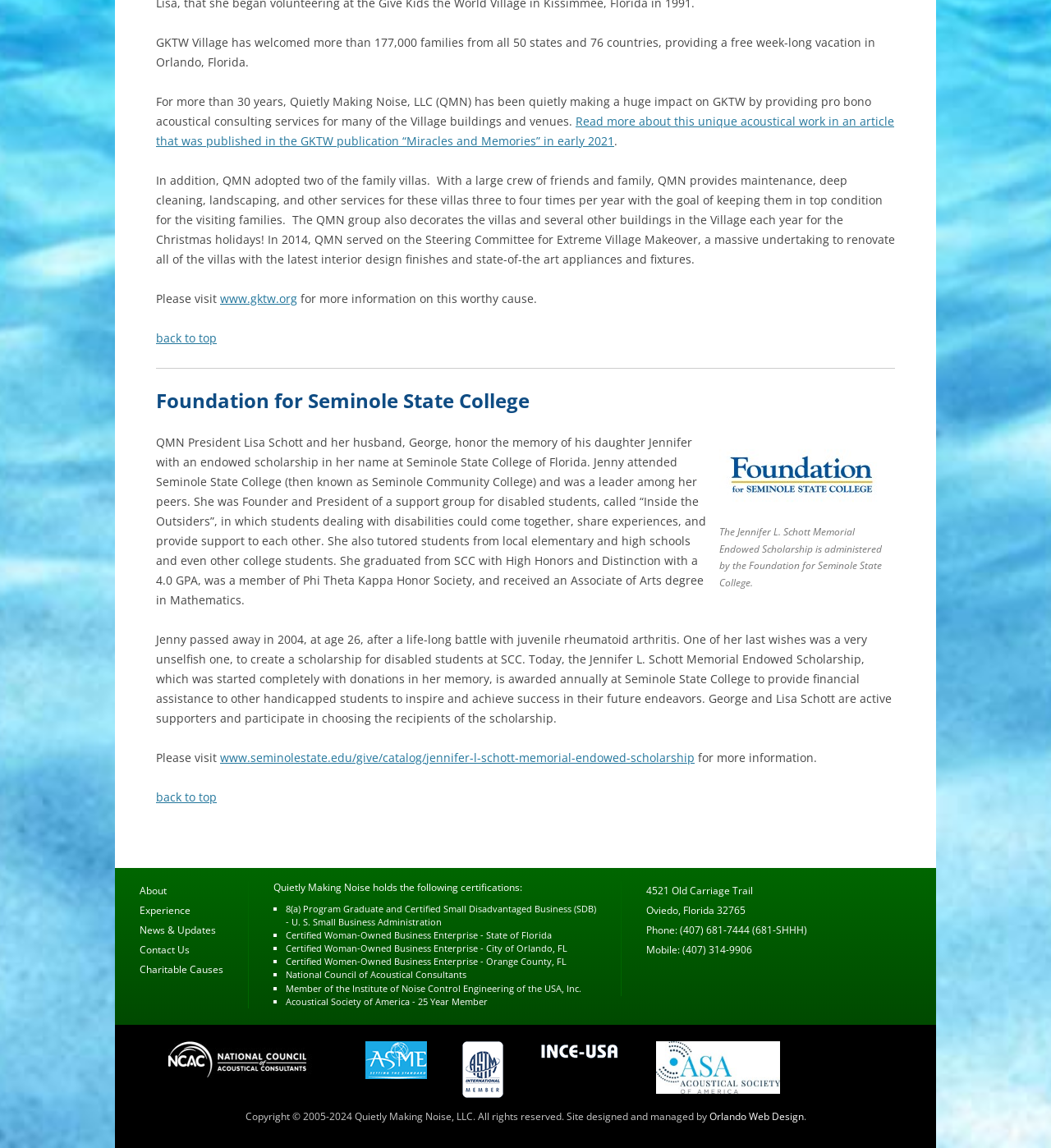Provide the bounding box coordinates of the area you need to click to execute the following instruction: "Contact Quietly Making Noise".

[0.647, 0.804, 0.768, 0.816]